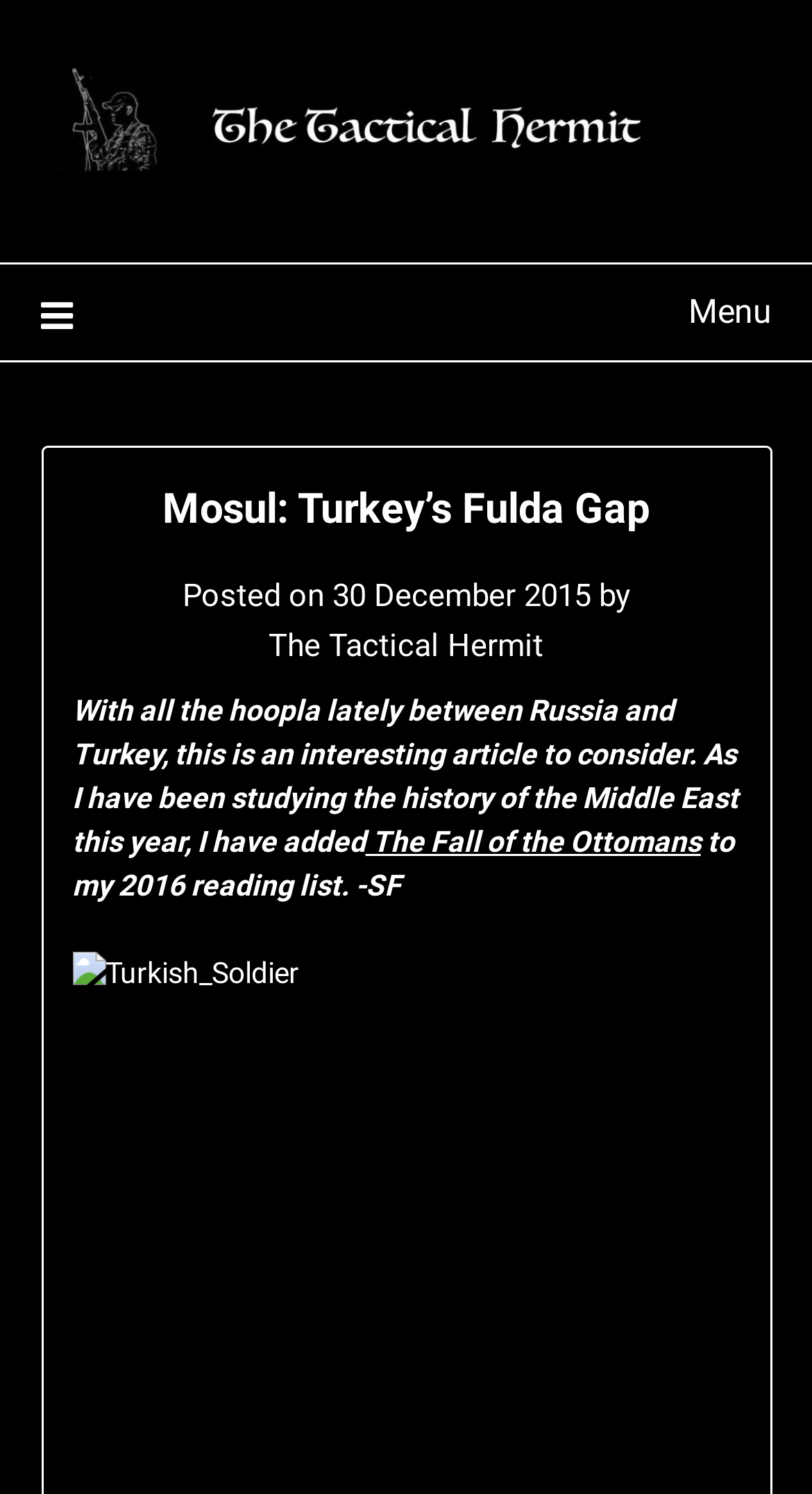Give a concise answer using only one word or phrase for this question:
What is the name of the article?

Mosul: Turkey’s Fulda Gap